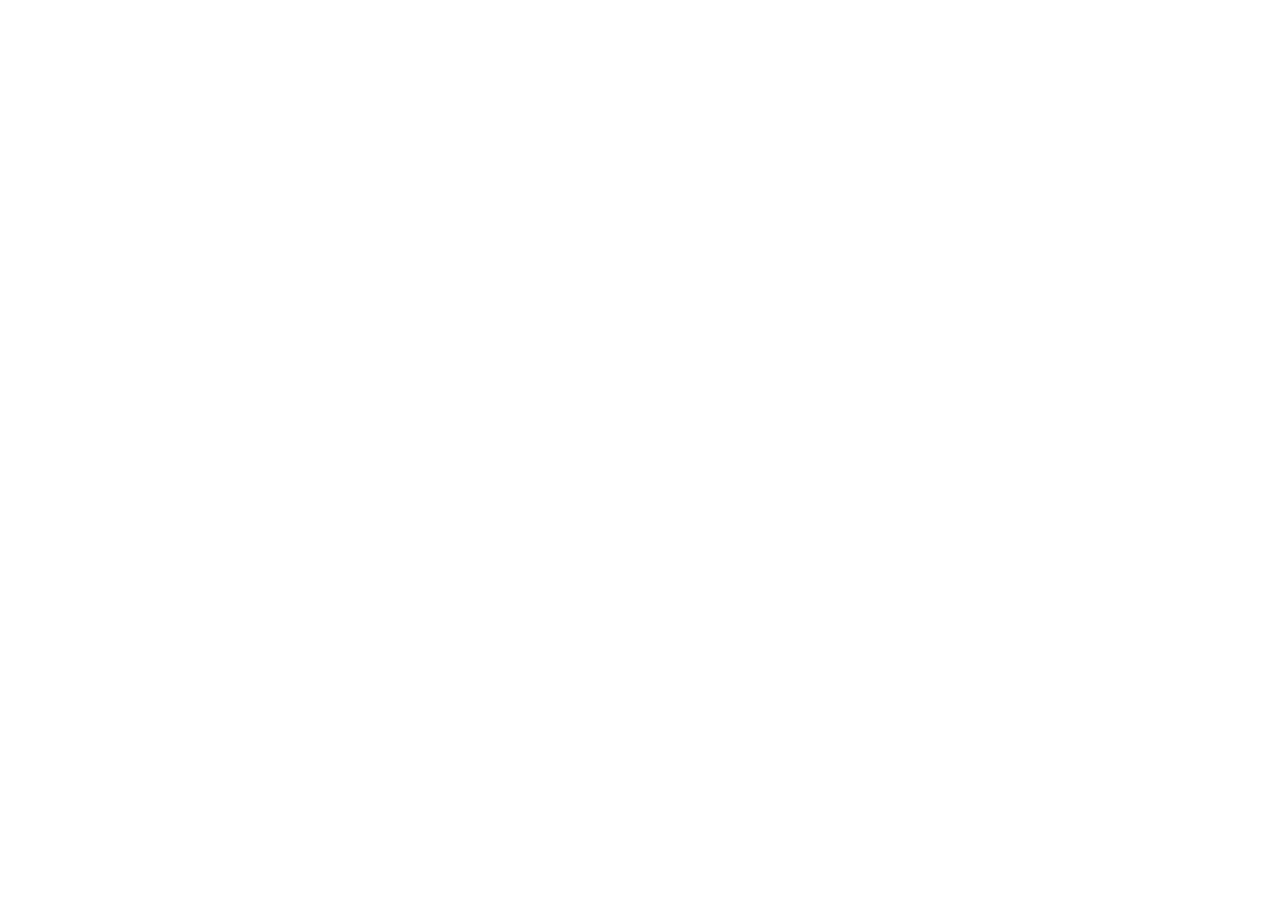Bounding box coordinates are given in the format (top-left x, top-left y, bottom-right x, bottom-right y). All values should be floating point numbers between 0 and 1. Provide the bounding box coordinate for the UI element described as: Terms Of Use

[0.133, 0.84, 0.262, 0.884]